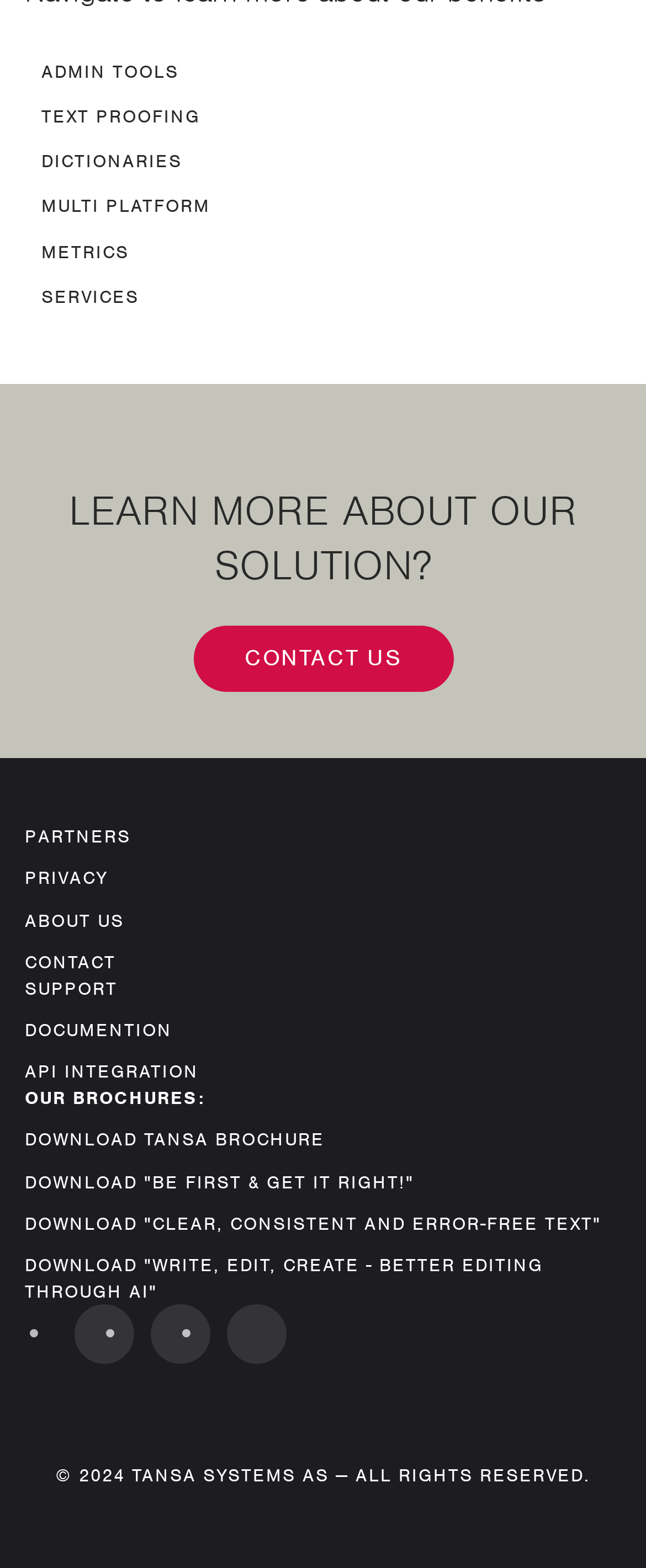What types of resources are available for download?
Please provide a single word or phrase in response based on the screenshot.

Brochures